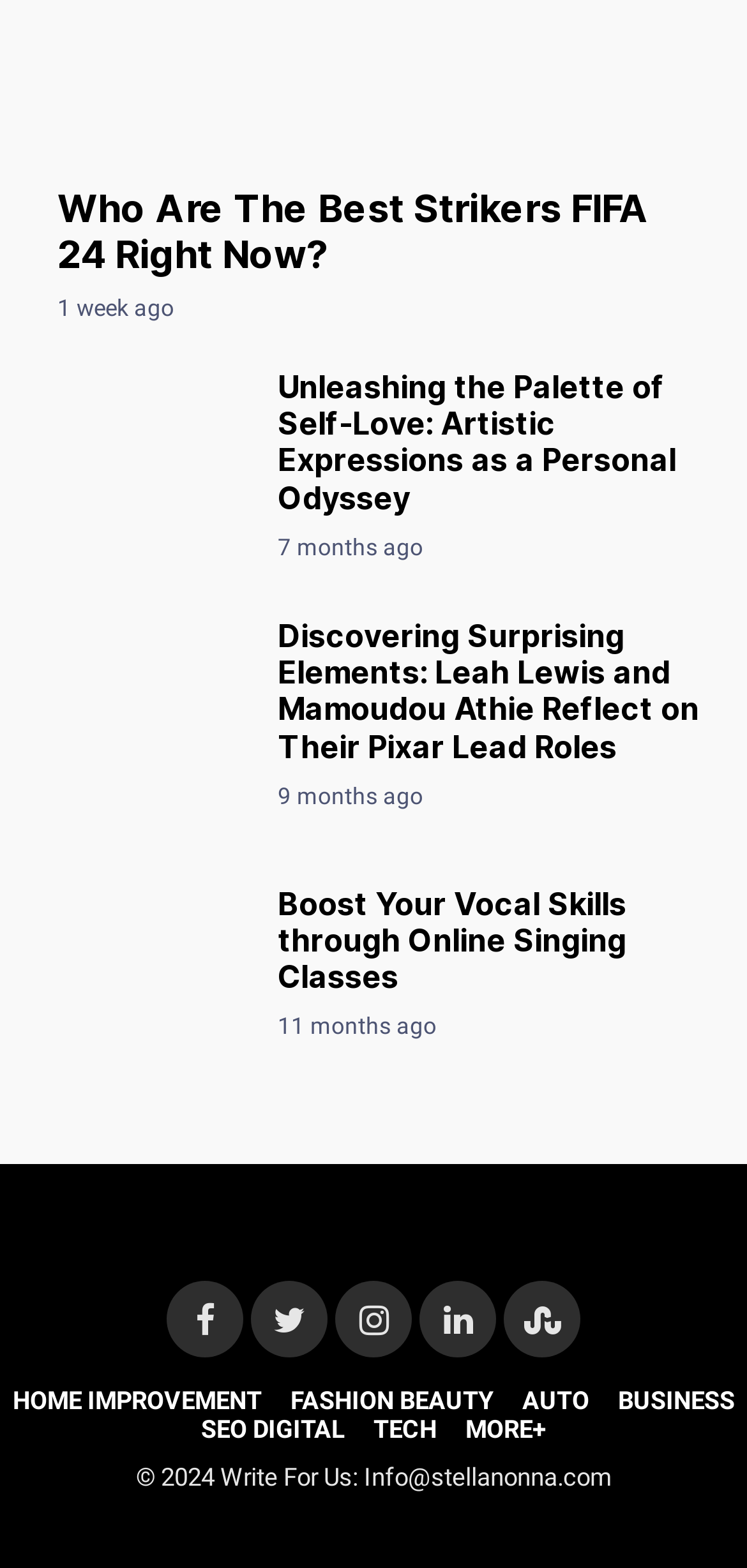How many articles are on the webpage?
Please provide a comprehensive and detailed answer to the question.

There are three article elements on the webpage, each with a heading, image, and link. They are arranged vertically, with the first article at the top and the third article at the bottom.